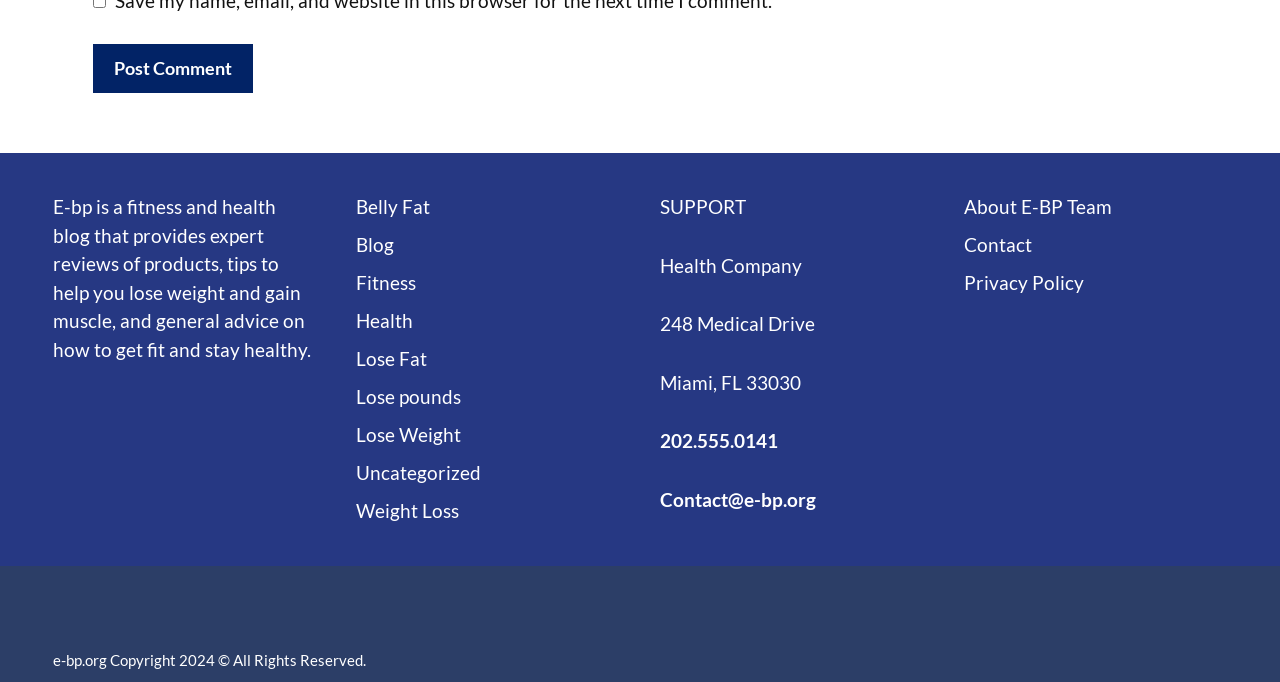Locate the bounding box coordinates of the element that should be clicked to execute the following instruction: "Visit the 'Belly Fat' page".

[0.278, 0.286, 0.336, 0.32]